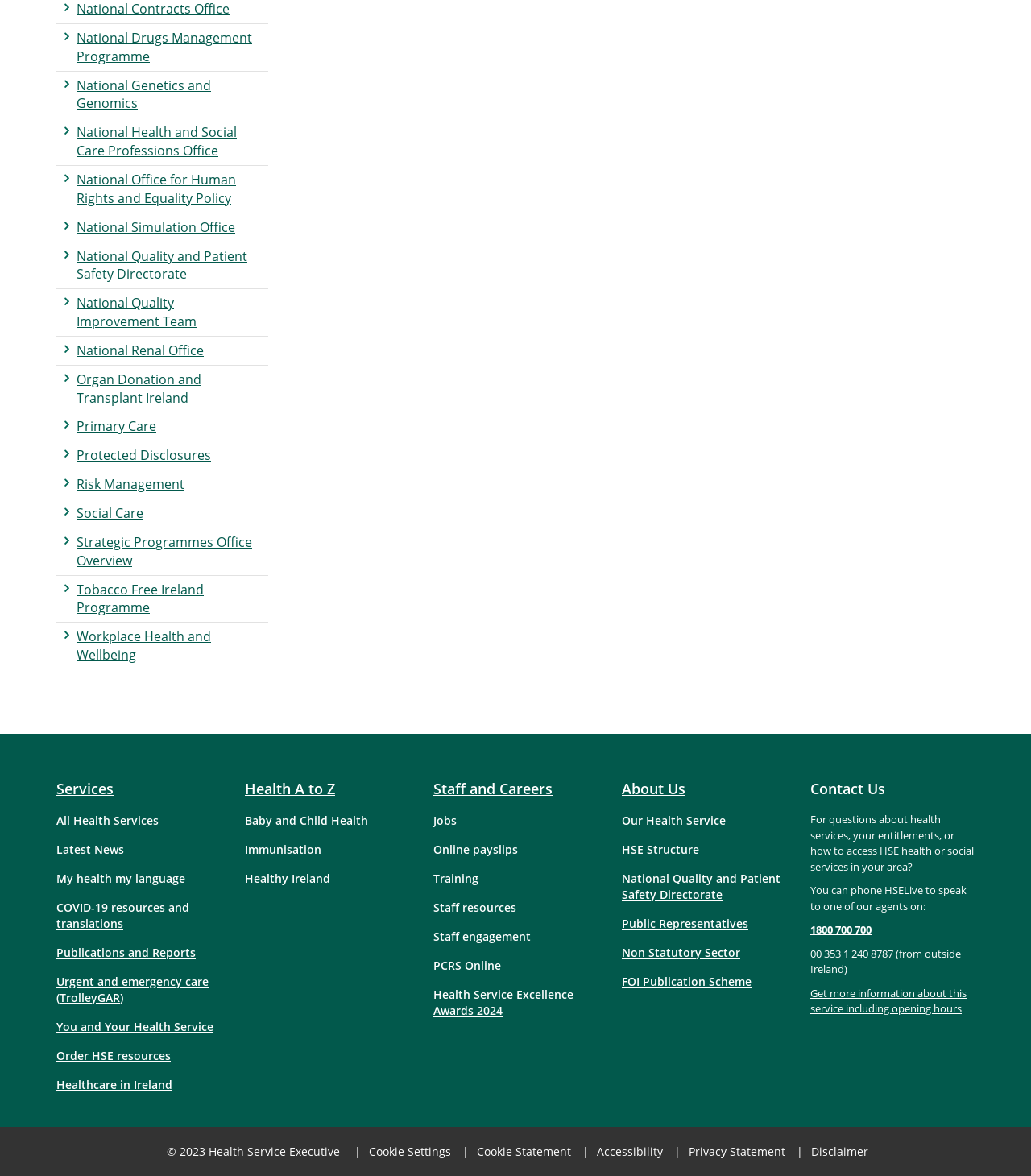Please look at the image and answer the question with a detailed explanation: What is the name of the organization?

I inferred this answer by looking at the links and content on the webpage, which suggest that it is a health-related organization. The presence of links like 'National Health and Social Care Professions Office' and 'Health A to Z' further support this conclusion.